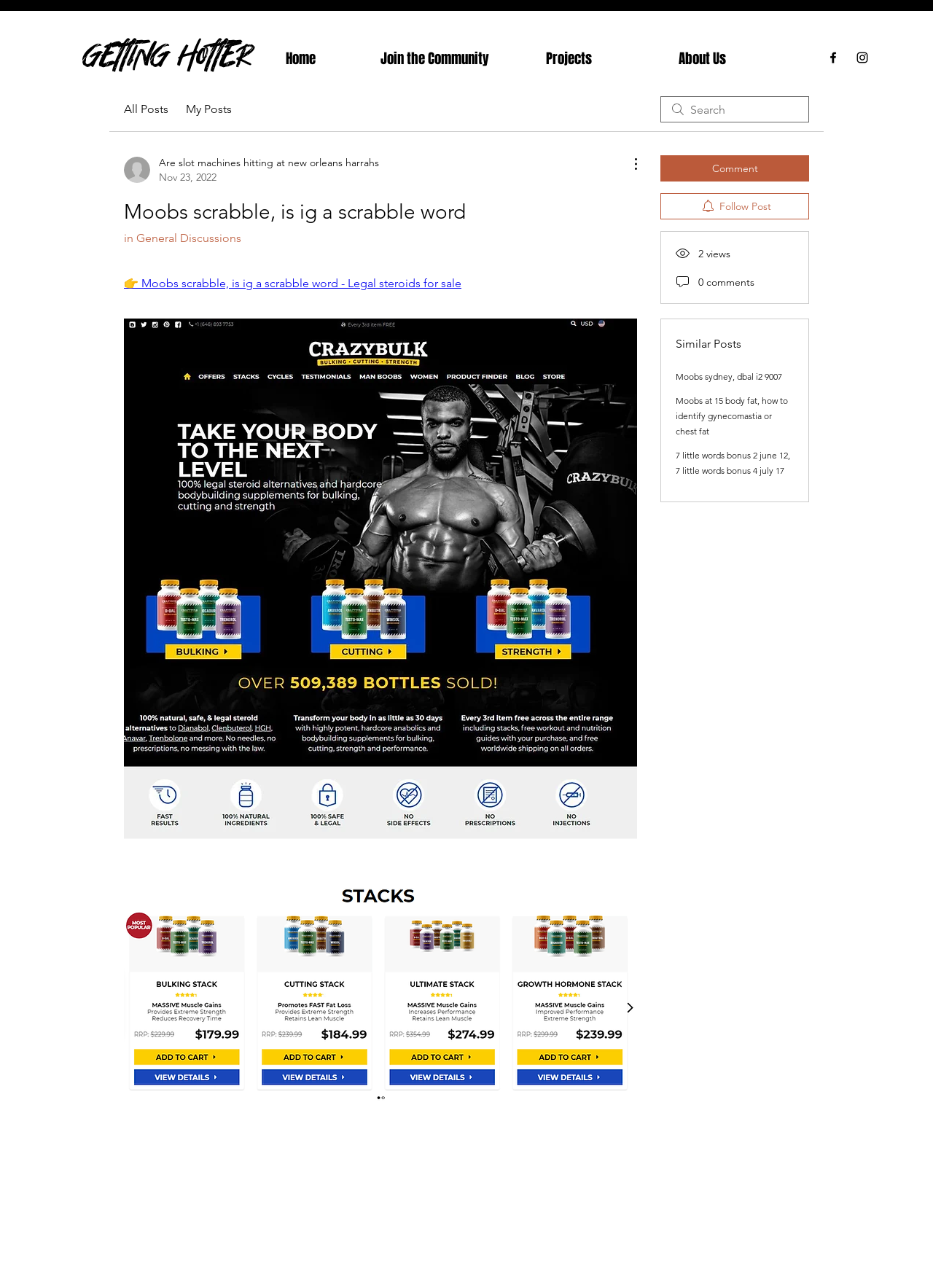Can you determine the bounding box coordinates of the area that needs to be clicked to fulfill the following instruction: "Search for a topic"?

[0.708, 0.075, 0.867, 0.095]